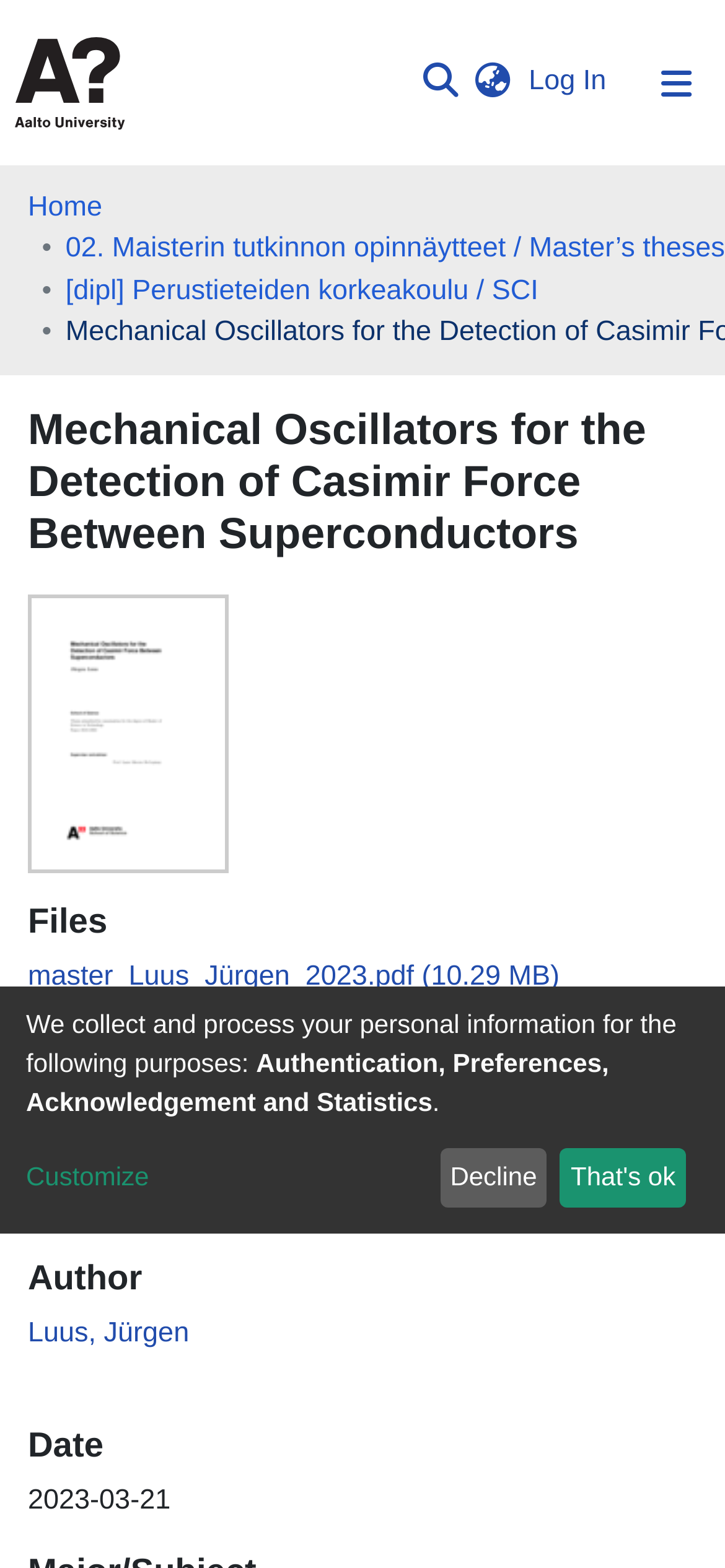Refer to the element description Decline and identify the corresponding bounding box in the screenshot. Format the coordinates as (top-left x, top-left y, bottom-right x, bottom-right y) with values in the range of 0 to 1.

[0.607, 0.732, 0.755, 0.77]